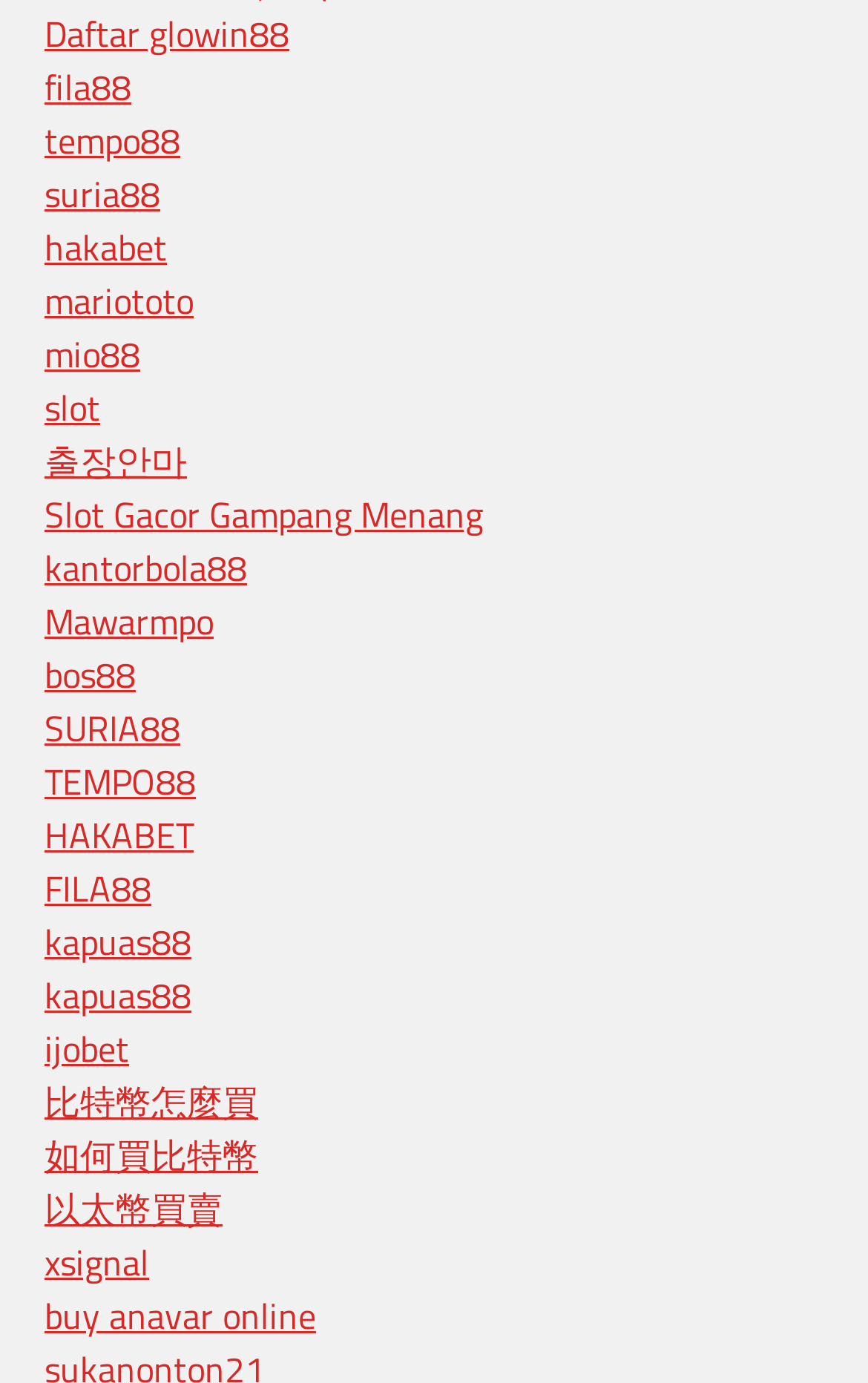Please identify the bounding box coordinates of where to click in order to follow the instruction: "Go to Slot Gacor Gampang Menang".

[0.051, 0.353, 0.556, 0.391]